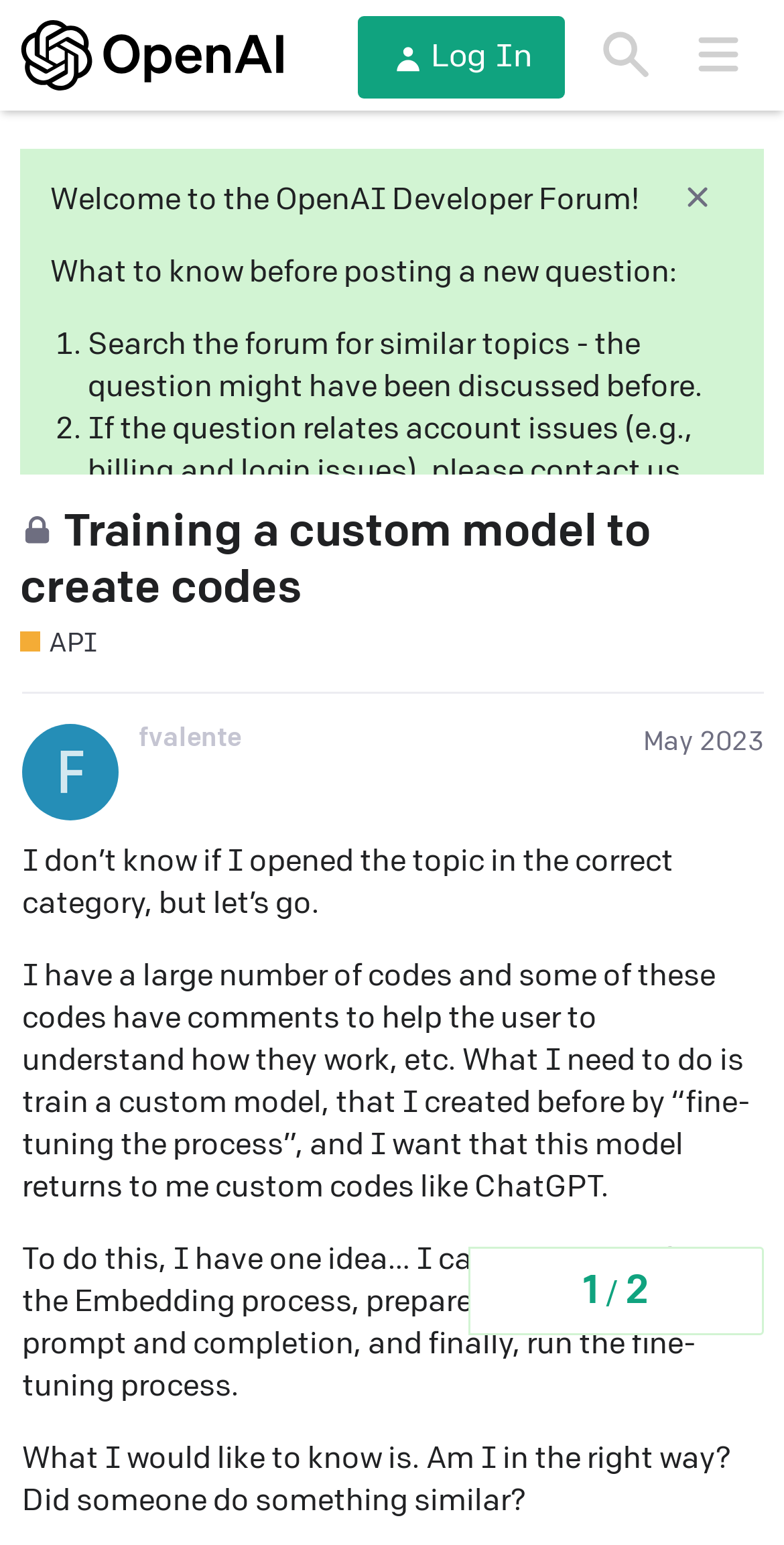Generate a comprehensive description of the webpage content.

The webpage appears to be a forum discussion page on the OpenAI Developer Forum. At the top, there is a header section with a logo and links to "Log In", "Search", and a menu button. Below the header, there is a welcome message and a set of guidelines for posting new questions.

The main content of the page is a discussion topic titled "Training a custom model to create codes - API". The topic is closed, and it no longer accepts new replies. The topic title is followed by a description of the API category, which provides information about building with OpenAI's API.

The discussion topic is initiated by a user named "fvalente" who posted a message on May 11, 2023. The message explains that the user has a large number of codes with comments and wants to train a custom model to generate custom codes similar to ChatGPT. The user describes their idea for achieving this and asks if they are on the right track and if someone has done something similar.

On the right side of the page, there is a navigation section that shows the topic progress, with headings indicating the number of pages in the topic. At the bottom of the page, there is a section with the user's profile information and the date of the post.